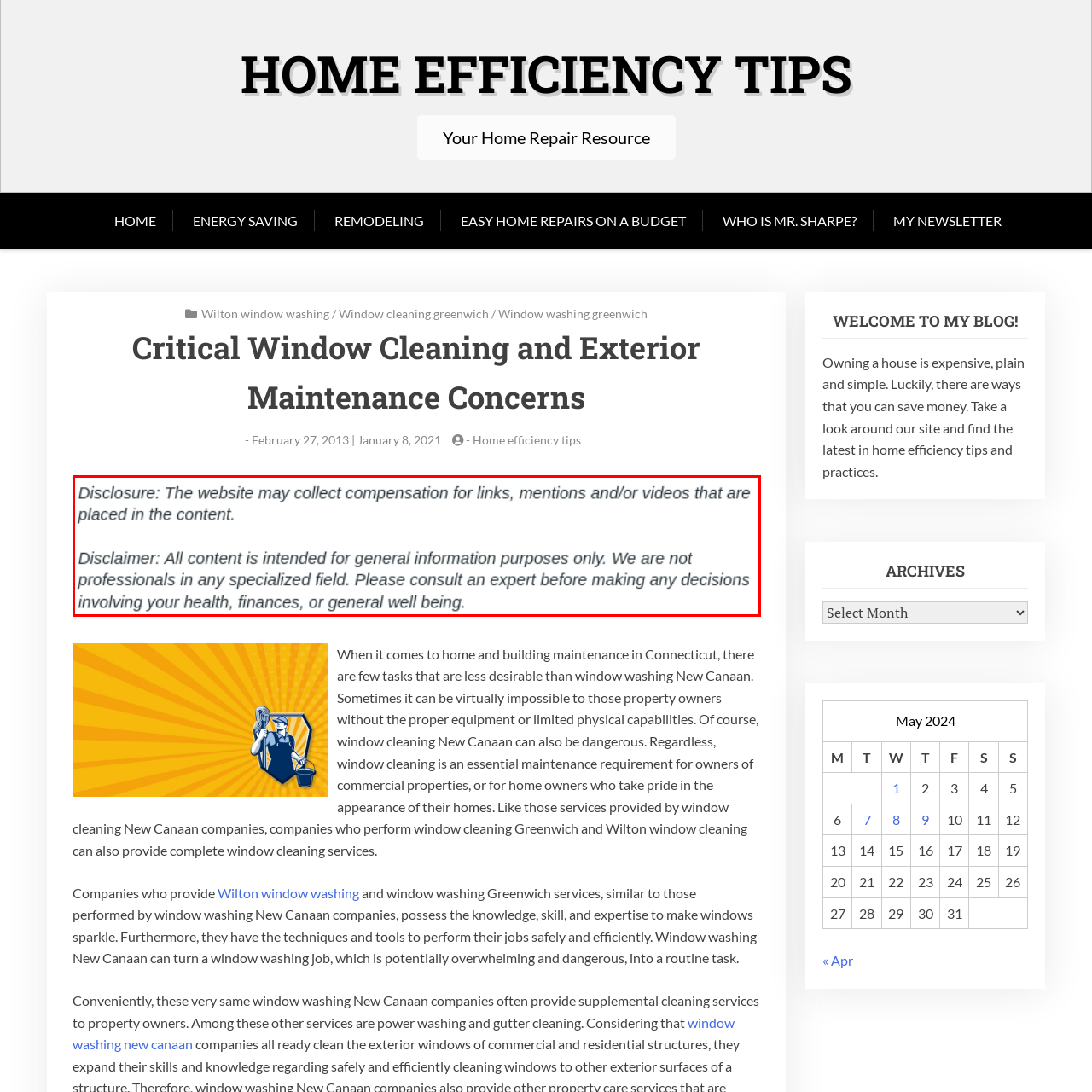Generate an in-depth caption for the image segment highlighted with a red box.

This image accompanies an article titled "Critical Window Cleaning and Exterior Maintenance Concerns," highlighting essential home maintenance tasks, particularly window cleaning. Positioned under the section that discusses the challenges of maintaining properties, the image illustrates the topic's importance, possibly showcasing a window cleaning scenario or related visuals. It supports the article's emphasis on how window cleaning is a crucial aspect of property upkeep, especially for owners who value the aesthetics and safety of their homes. The accompanying text elaborates on window cleaning services available in Connecticut, underscoring the need for professionals who possess the necessary skills and tools for effective maintenance.